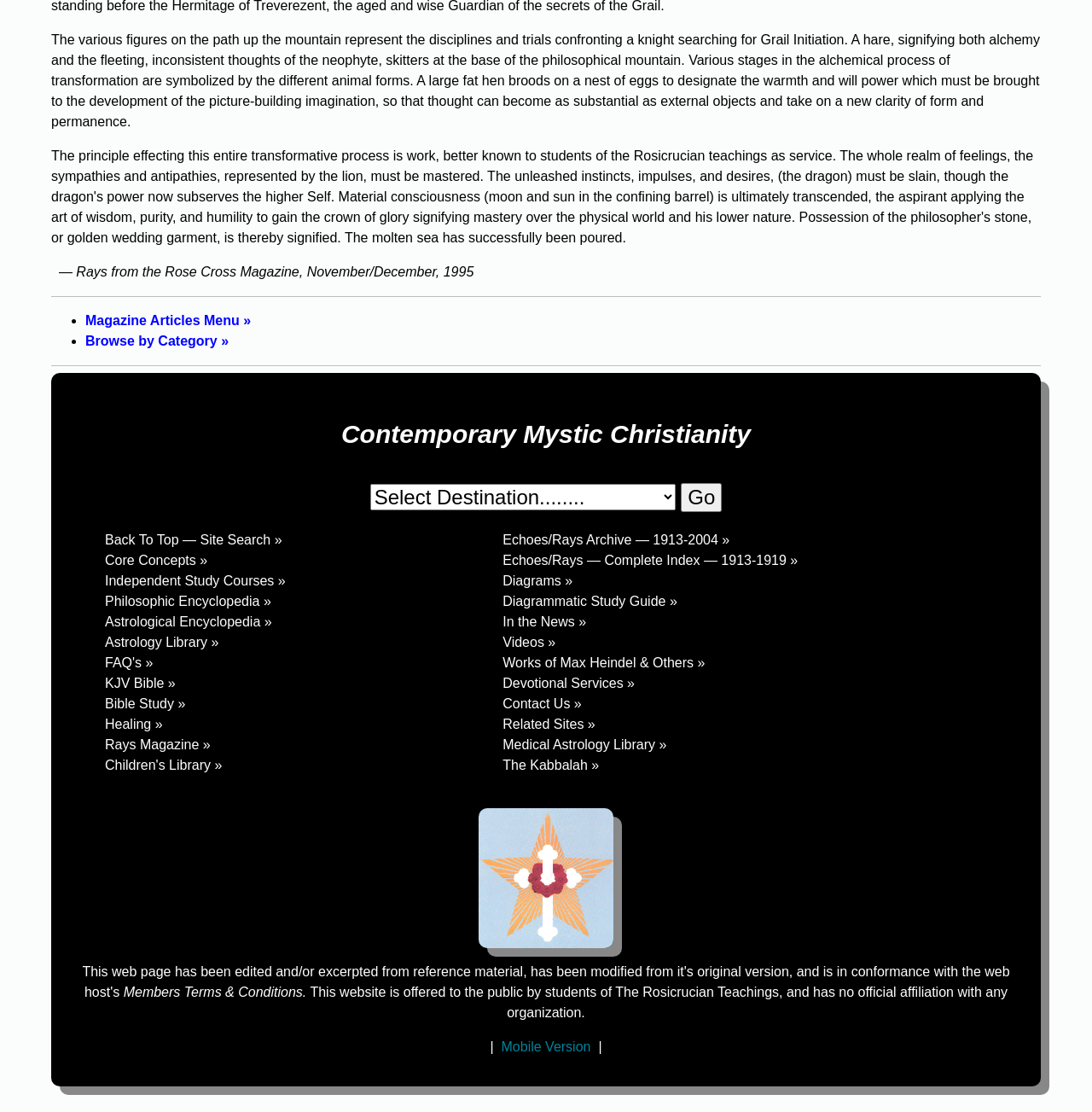What is the image on the webpage?
Please respond to the question thoroughly and include all relevant details.

The image is located at the bottom of the webpage and is described as the Rosicrucian Emblem. It is not explicitly stated what the image depicts, but based on the context, it is likely a symbol or logo related to the Rosicrucian Teachings.